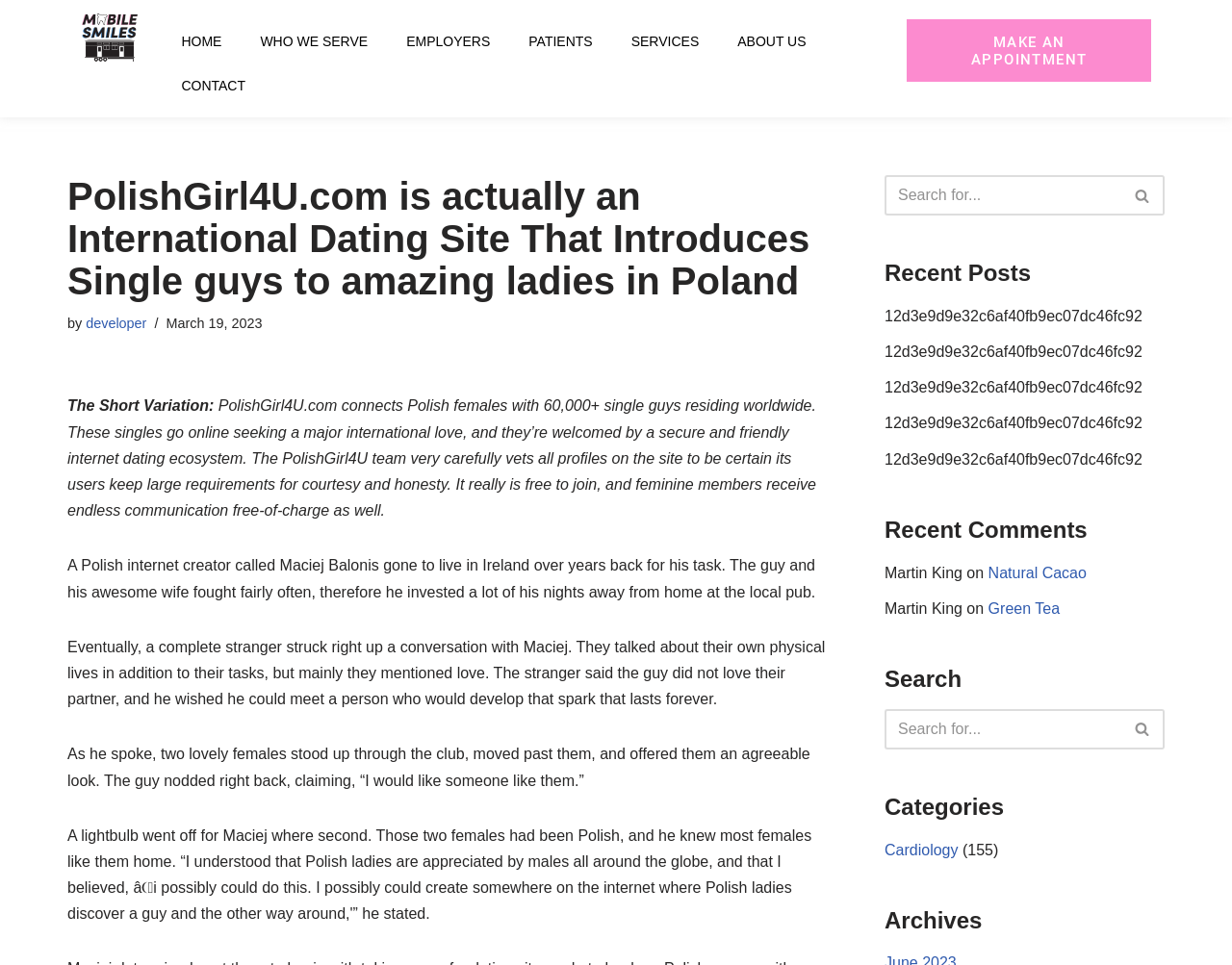Can you extract the primary headline text from the webpage?

PolishGirl4U.com is actually an International Dating Site That Introduces Single guys to amazing ladies in Poland